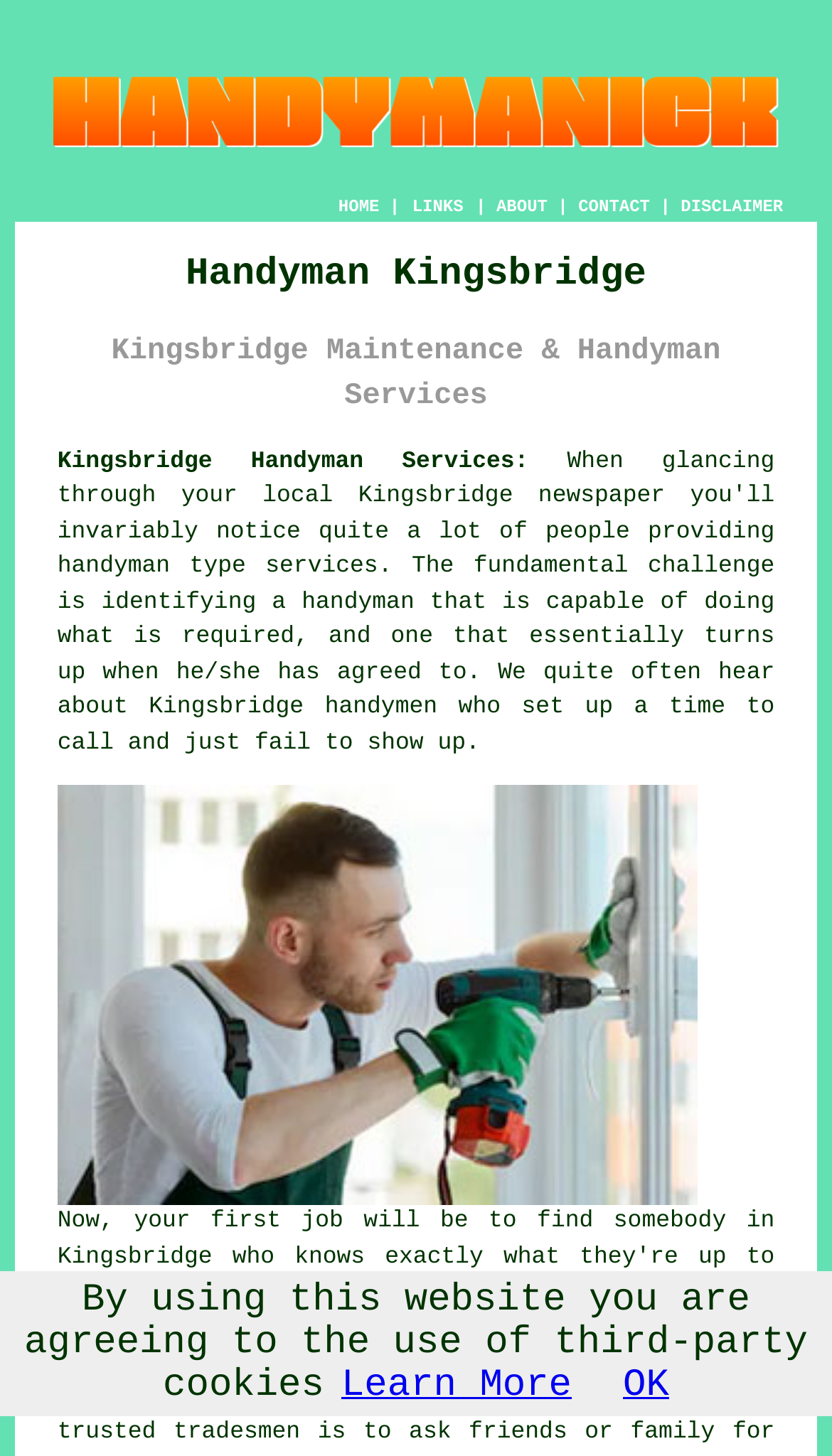Locate the bounding box coordinates of the area that needs to be clicked to fulfill the following instruction: "View ABOUT page". The coordinates should be in the format of four float numbers between 0 and 1, namely [left, top, right, bottom].

[0.597, 0.136, 0.658, 0.149]